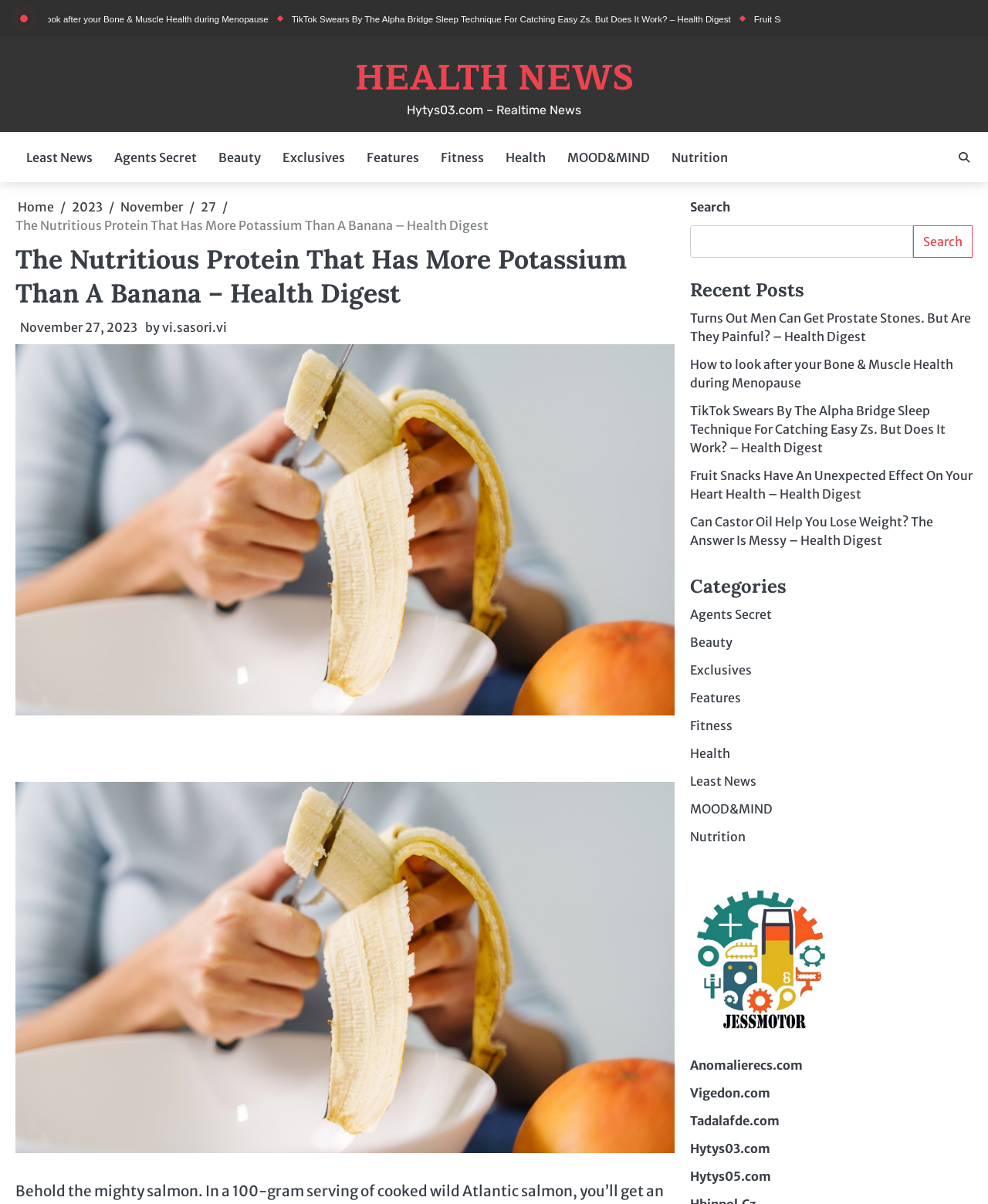What is the topic of the recent post?
Using the visual information from the image, give a one-word or short-phrase answer.

Prostate Stones